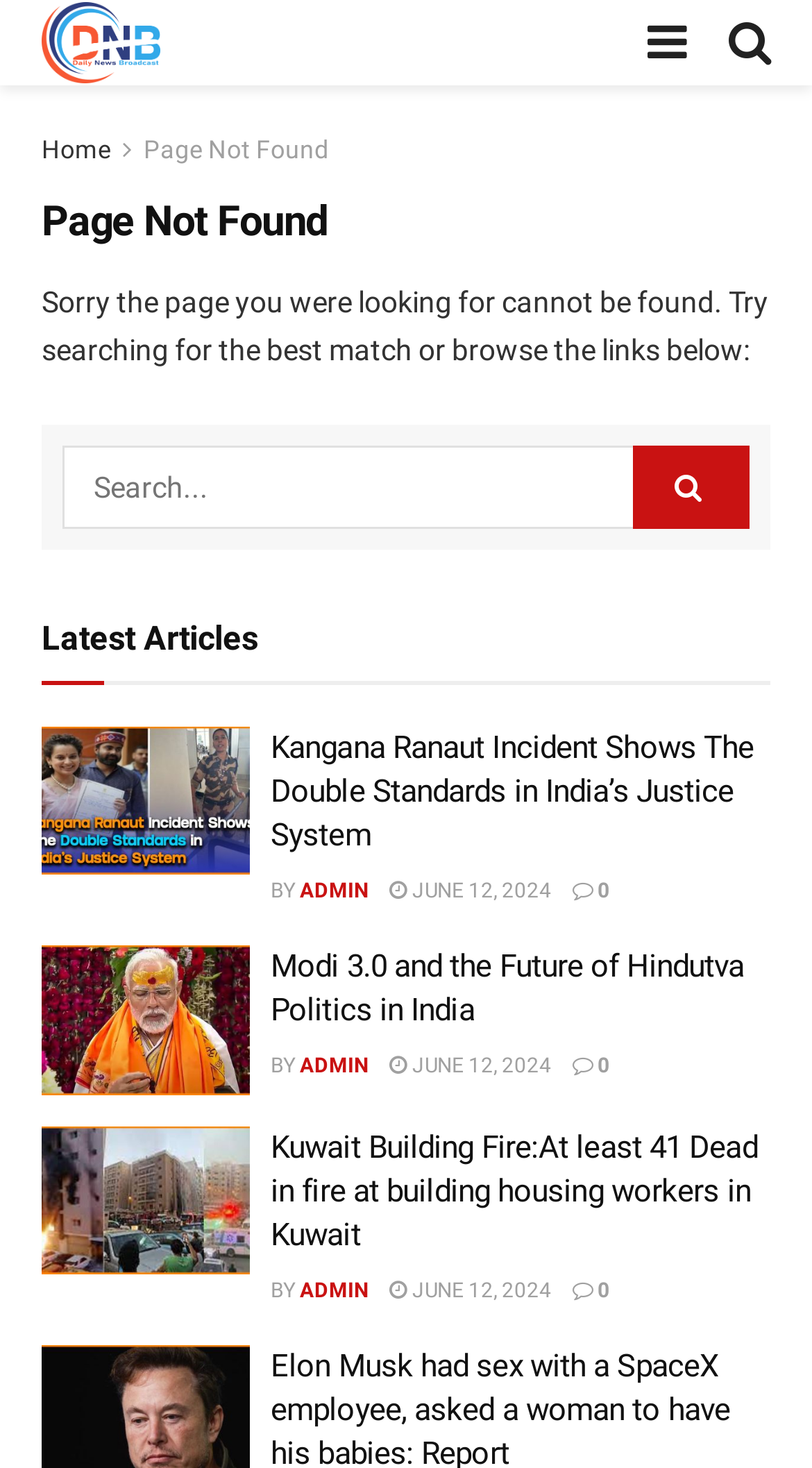Generate a comprehensive description of the contents of the webpage.

This webpage appears to be a news website, specifically the "Page Not Found" page of Daily News Broadcast India. At the top left, there is a link to "DNB India" accompanied by an image of the same name. On the top right, there are two icons, one representing a search function and the other a bell. Below these icons, there are links to "Home" and "Page Not Found".

The main content of the page is divided into three sections, each containing an article with a heading, a brief summary, and an image. The first article is about Kangana Ranaut and the double standards in India's justice system. The second article discusses Hindutva politics in India, and the third article reports on a building fire in Kuwait.

Each article has a heading, a link to the full article, and an image. Below the heading, there is a line of text indicating the author ("BY ADMIN") and the date of publication ("JUNE 12, 2024"). There is also a link to share the article, represented by an icon.

In the middle of the page, there is a search bar with a button to submit the search query. Above the search bar, there is a heading "Latest Articles" and a message apologizing for the page not being found, with a suggestion to search for the best match or browse the links below.